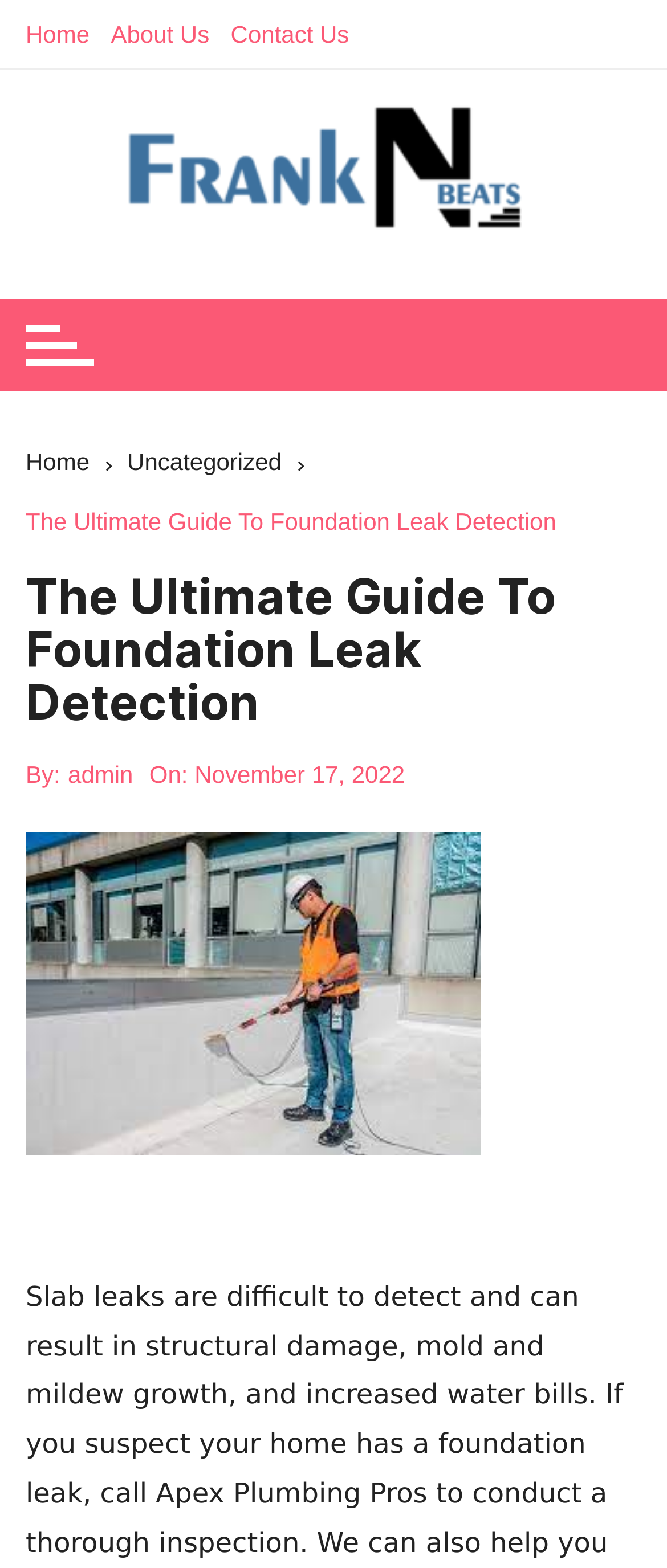Find the bounding box coordinates corresponding to the UI element with the description: "Contact Us". The coordinates should be formatted as [left, top, right, bottom], with values as floats between 0 and 1.

[0.346, 0.0, 0.544, 0.044]